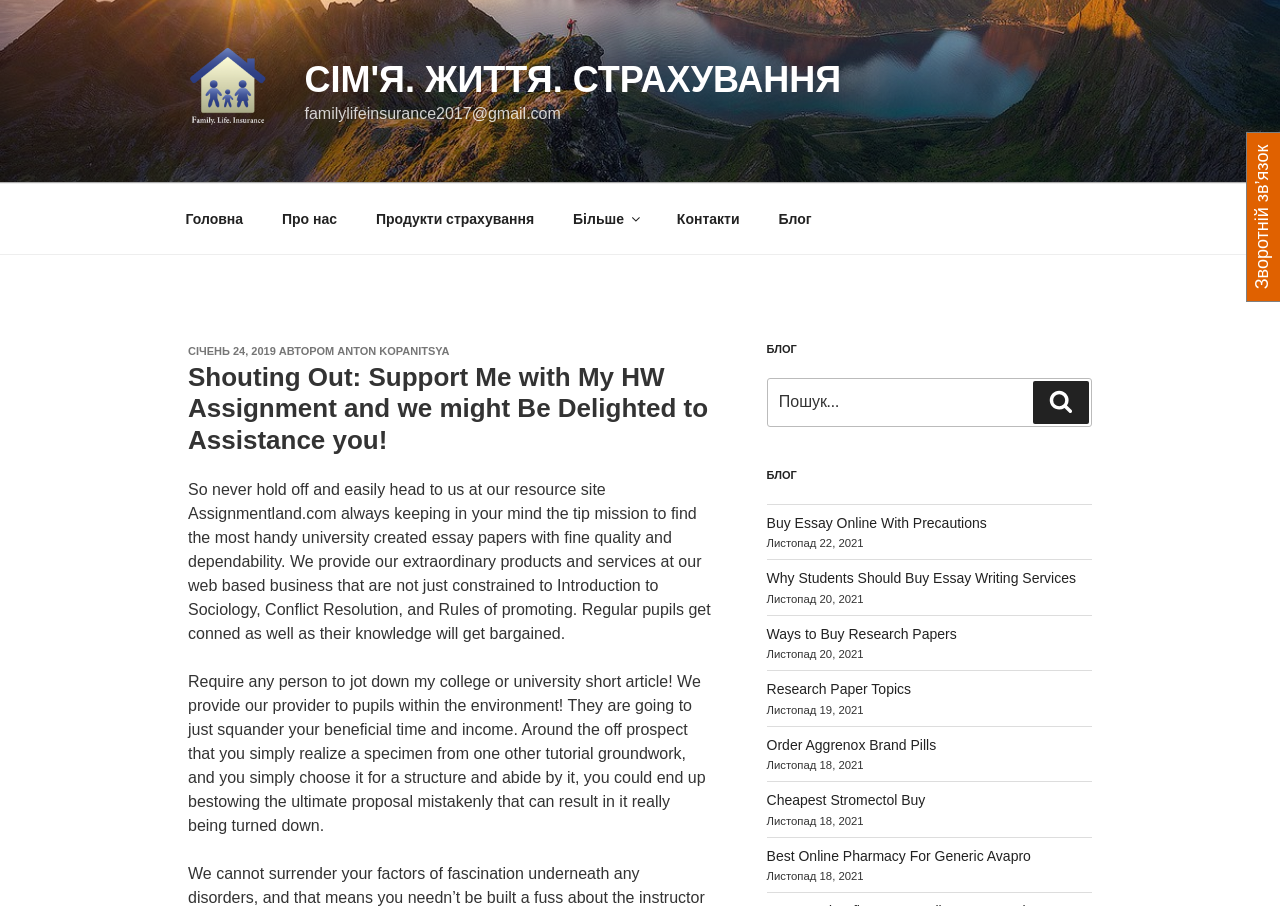What is the email address provided?
Please provide a comprehensive answer to the question based on the webpage screenshot.

I found the email address by looking at the static text element with the content 'familylifeinsurance2017@gmail.com' located at the top of the webpage.